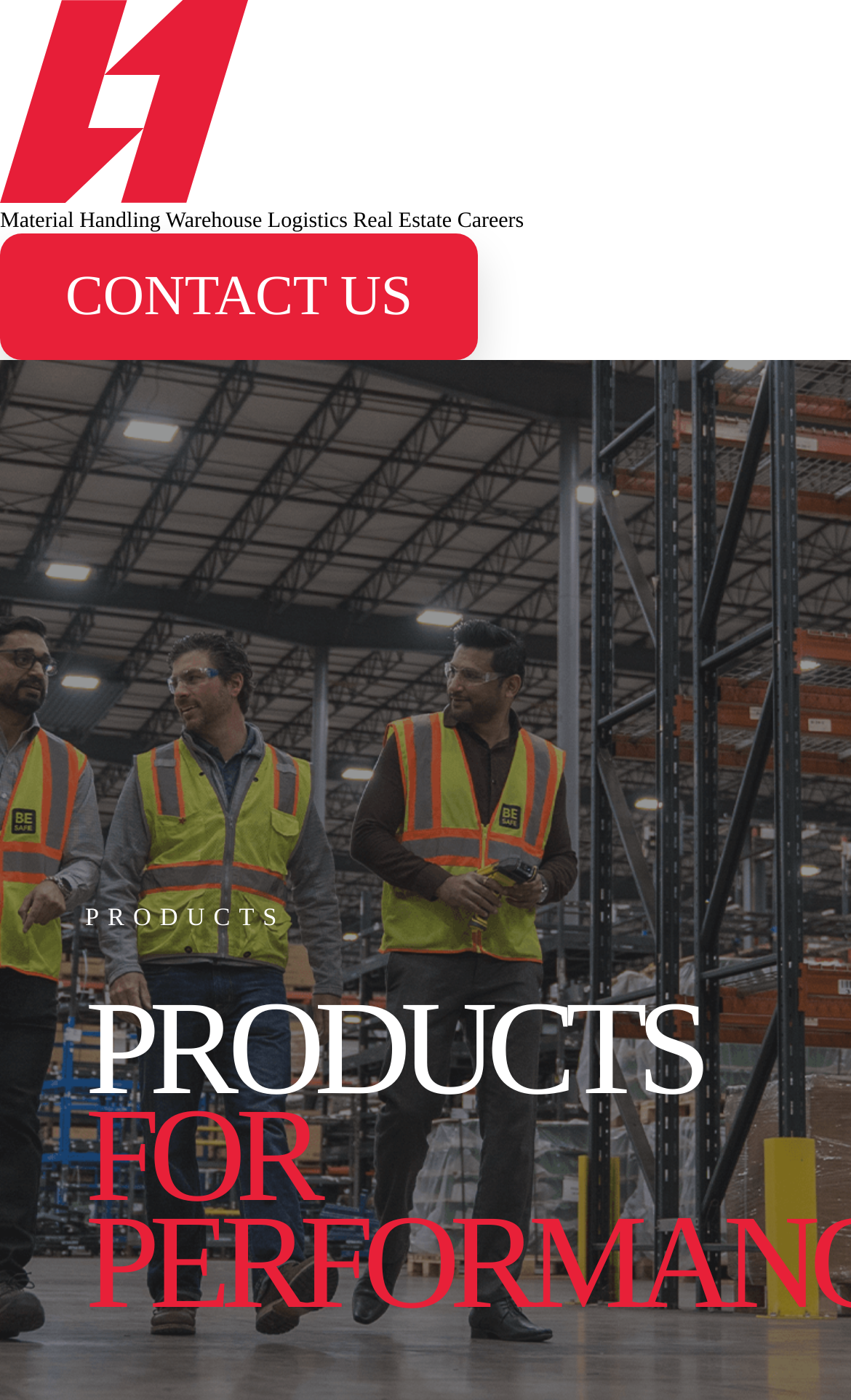Answer with a single word or phrase: 
What is the purpose of the CONTACT US link?

To contact the company